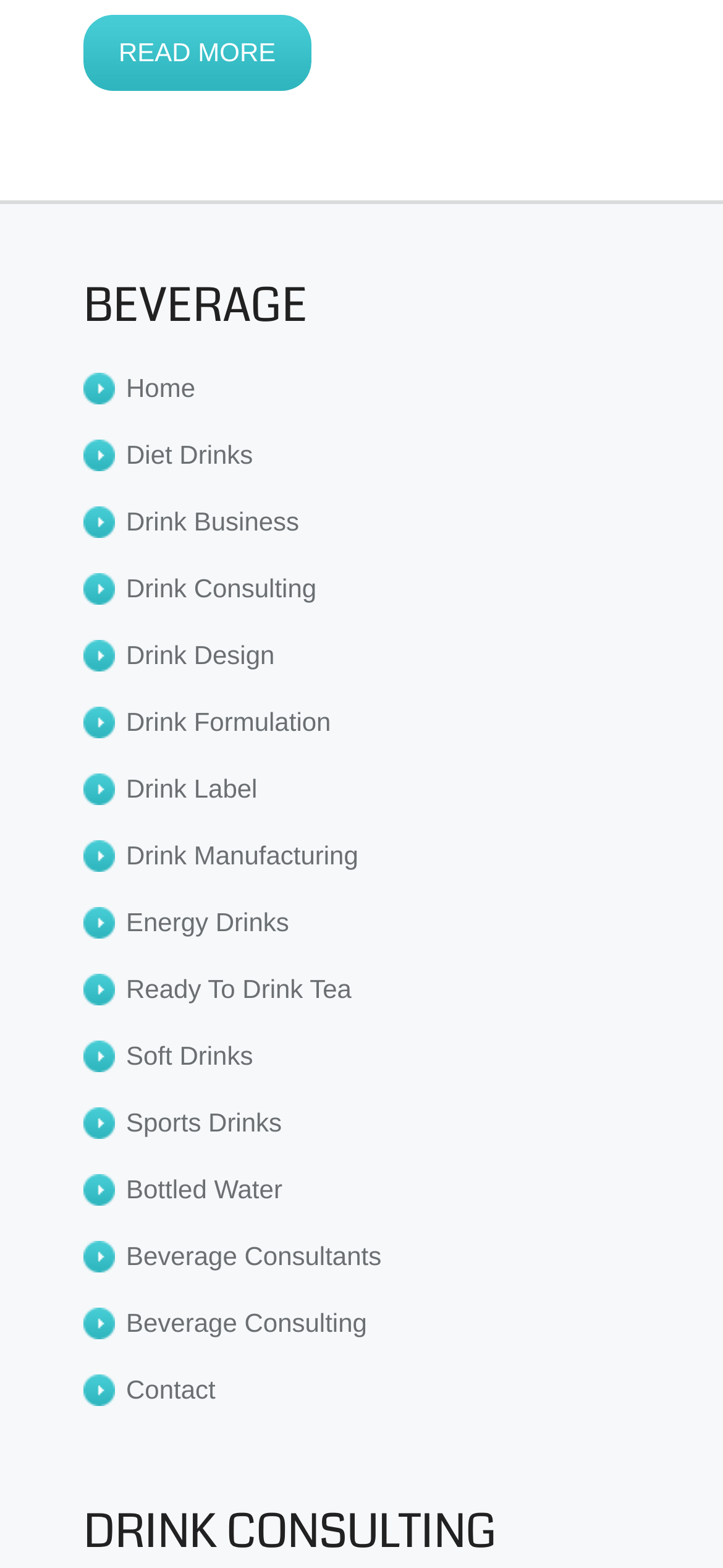What is the first link in the navigation menu?
Use the screenshot to answer the question with a single word or phrase.

Home